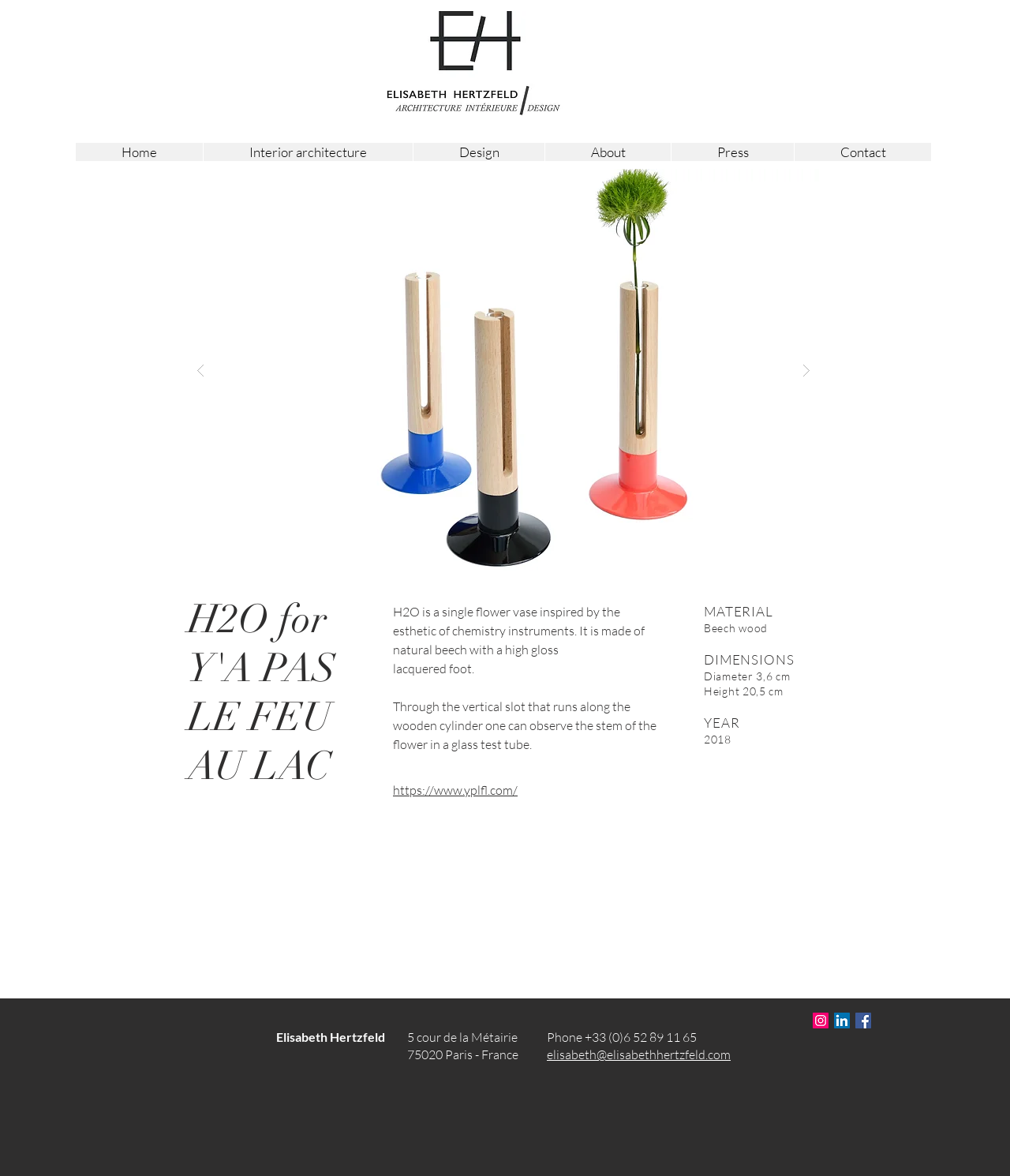Provide your answer in a single word or phrase: 
What is the height of the vase?

20,5 cm